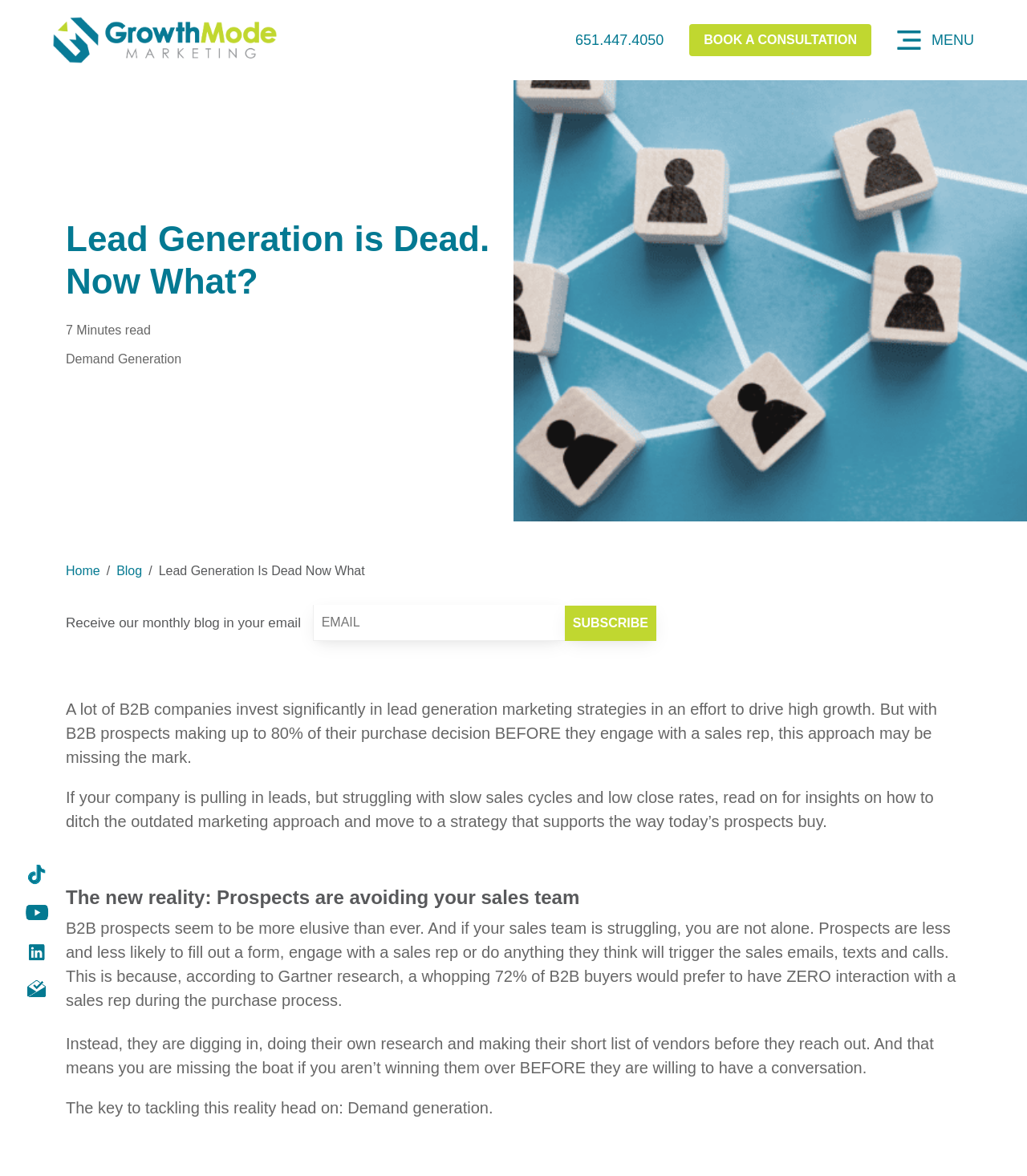Find the bounding box coordinates for the area that should be clicked to accomplish the instruction: "Open the menu".

[0.873, 0.02, 0.948, 0.048]